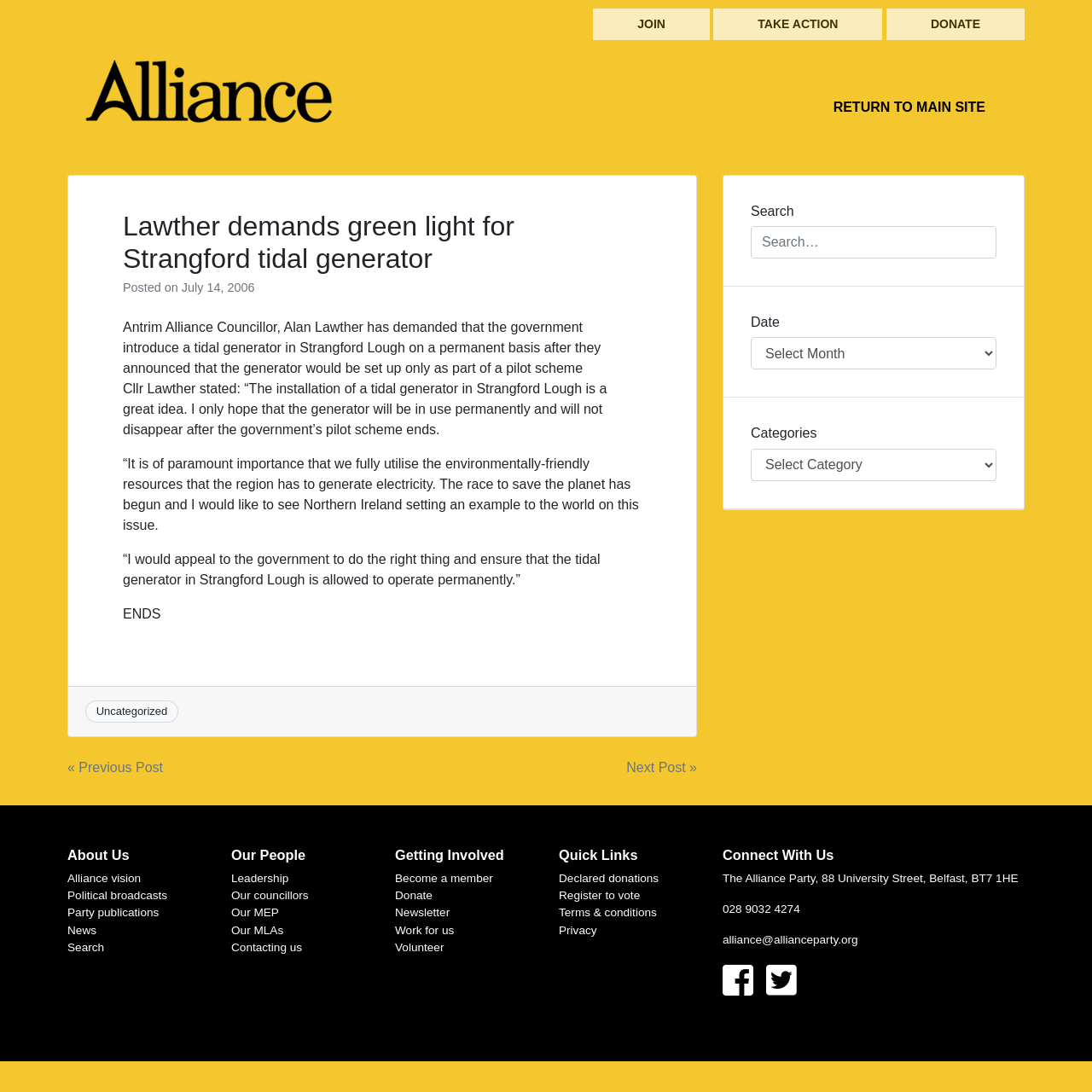Please mark the bounding box coordinates of the area that should be clicked to carry out the instruction: "Read the news posted on July 14, 2006".

[0.166, 0.257, 0.233, 0.269]